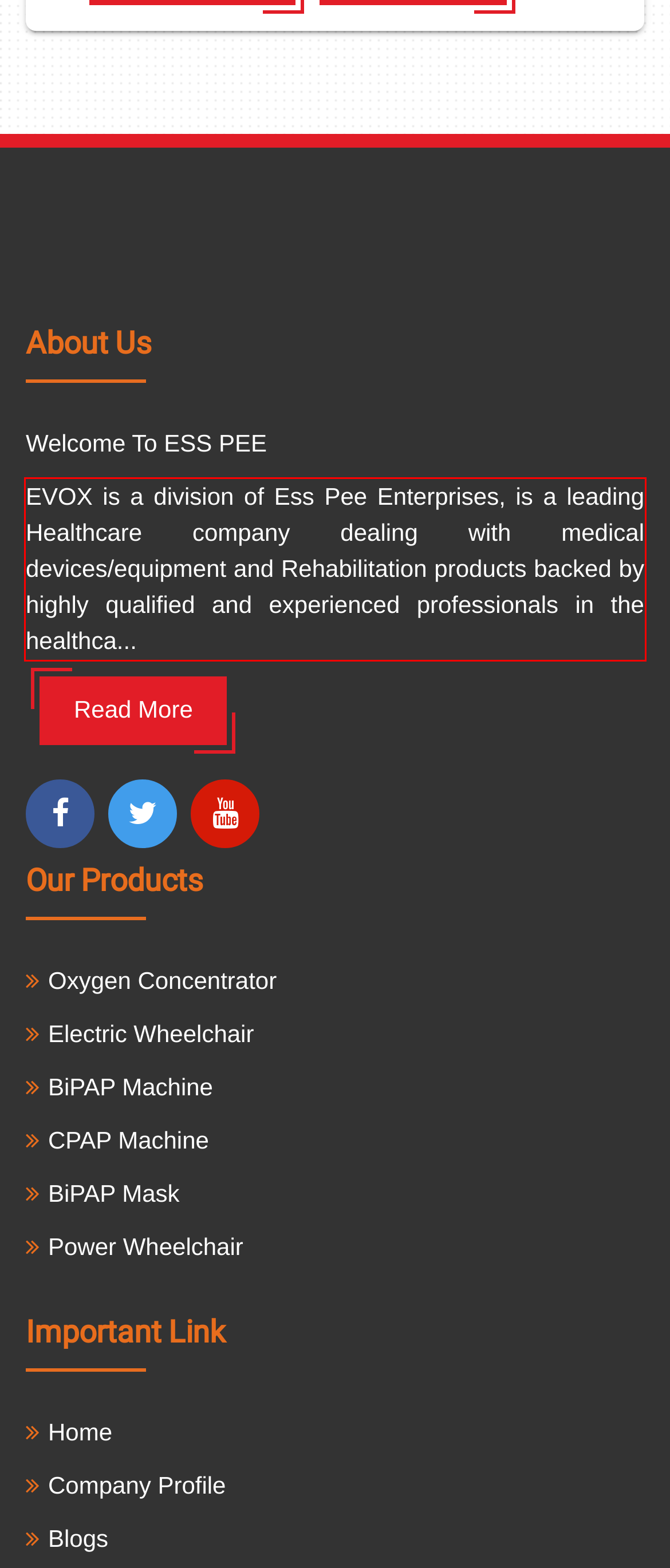Please examine the screenshot of the webpage and read the text present within the red rectangle bounding box.

EVOX is a division of Ess Pee Enterprises, is a leading Healthcare company dealing with medical devices/equipment and Rehabilitation products backed by highly qualified and experienced professionals in the healthca...